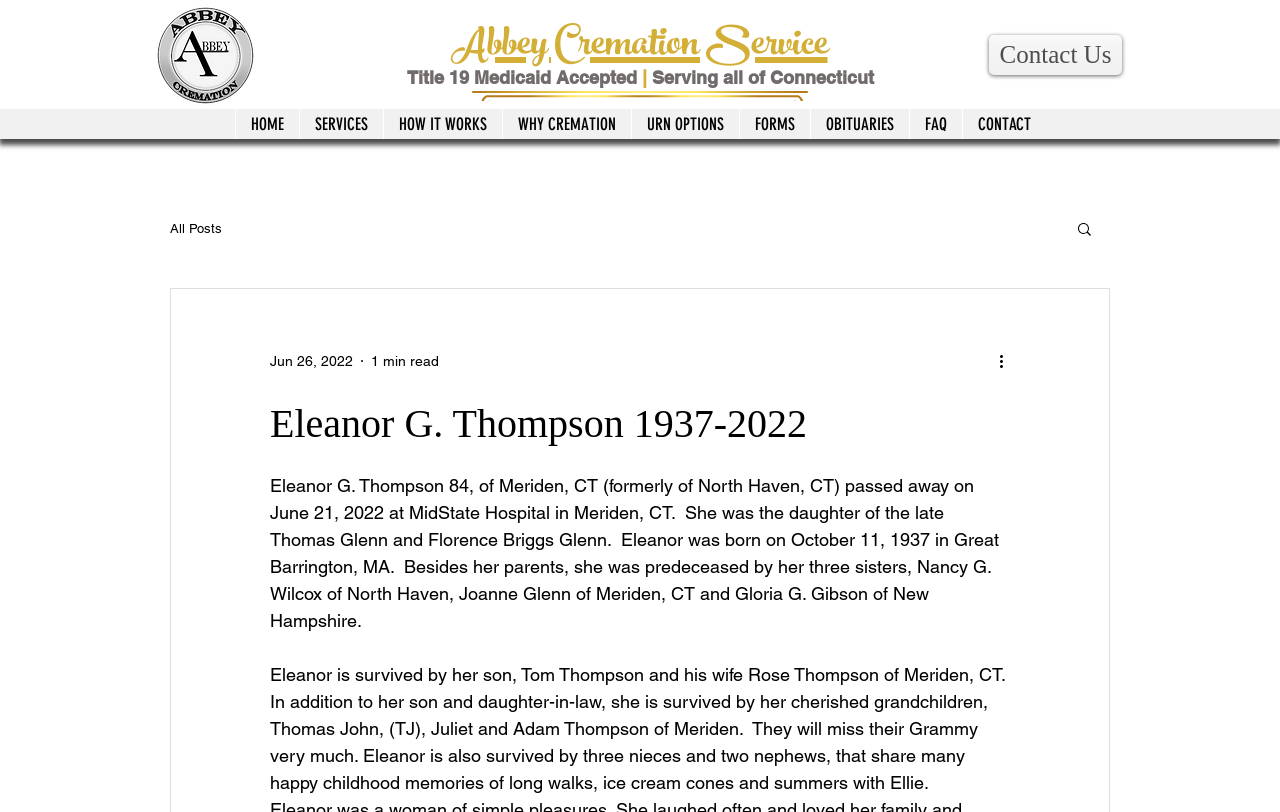Please identify and generate the text content of the webpage's main heading.

Abbey Cremation Service